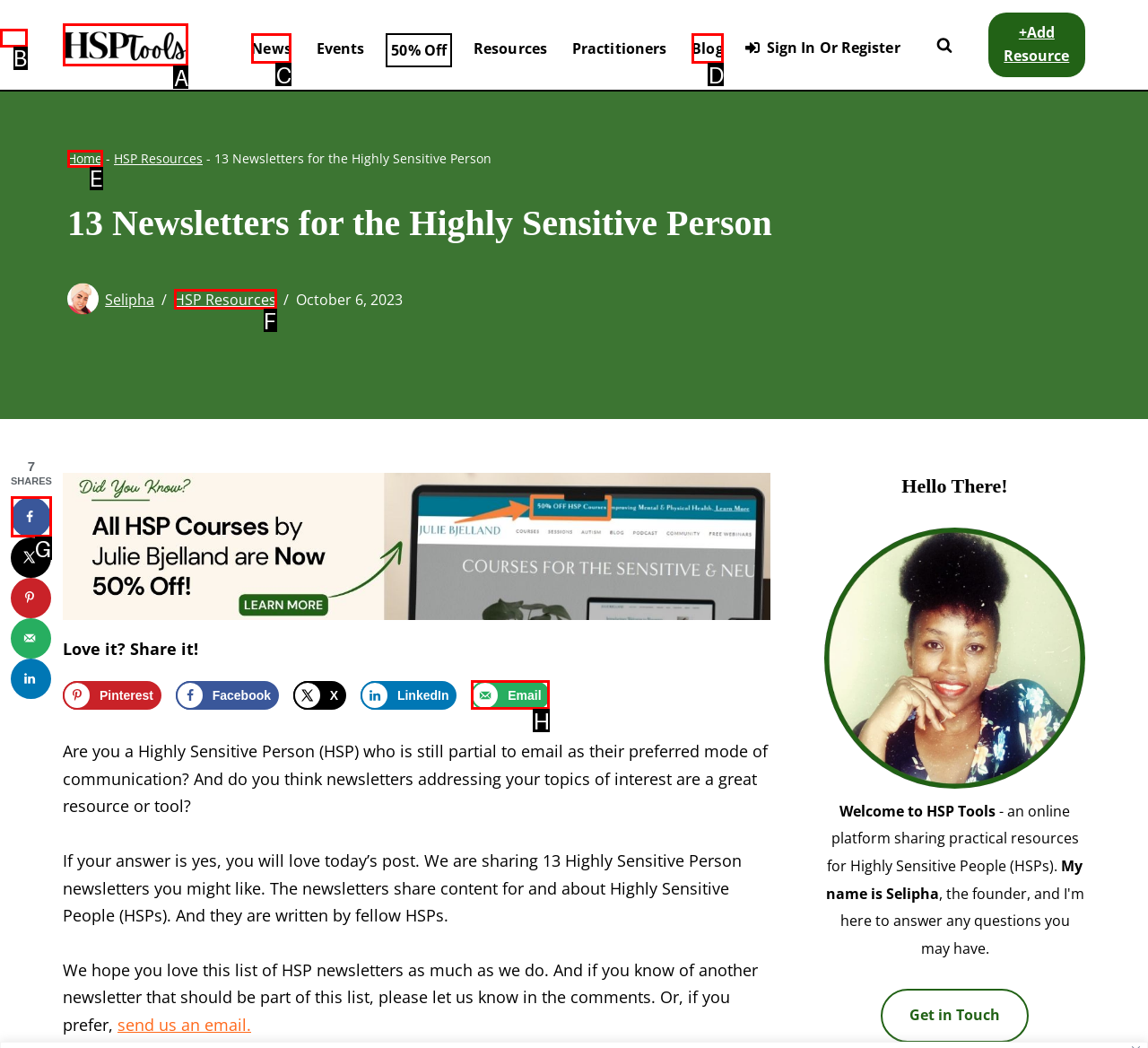Choose the HTML element you need to click to achieve the following task: Click on 'HSP Tools Resources for the Highly Sensitive Person'
Respond with the letter of the selected option from the given choices directly.

A